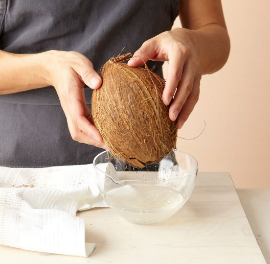Generate a descriptive account of all visible items and actions in the image.

The image captures a person preparing a coconut for use in cooking or as an ingredient. They are holding a whole coconut, exhibiting the fibrous exterior, above a clear bowl that is likely intended for collecting the coconut water. The setting appears to be a kitchen, with a neutral backdrop that emphasizes the natural textures of the coconut and the sleek design of the bowl. A white kitchen towel is partially in the frame, suggesting a tidy workspace. This scene reflects the practical aspects of cooking, emphasizing the process of preparing fresh ingredients for vegan dishes.